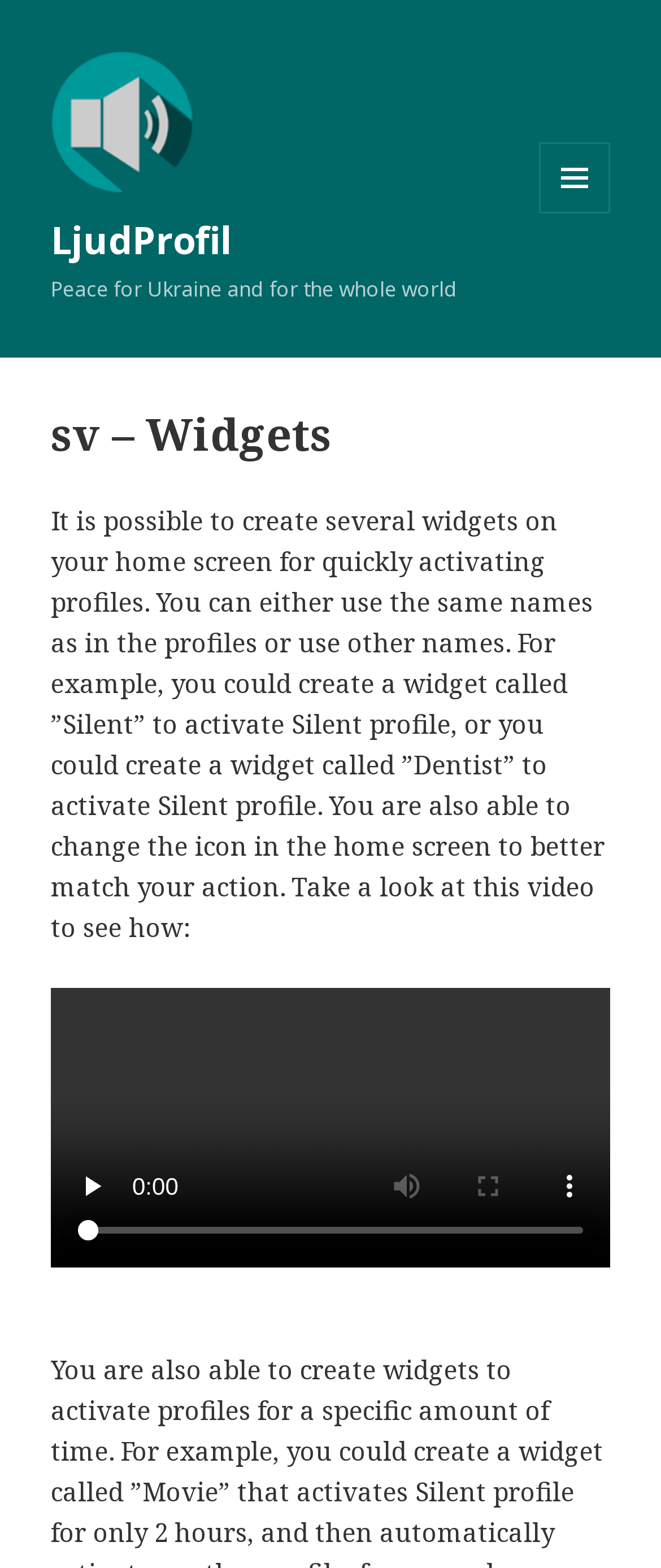Respond with a single word or short phrase to the following question: 
What is the purpose of creating widgets on the home screen?

Activate profiles